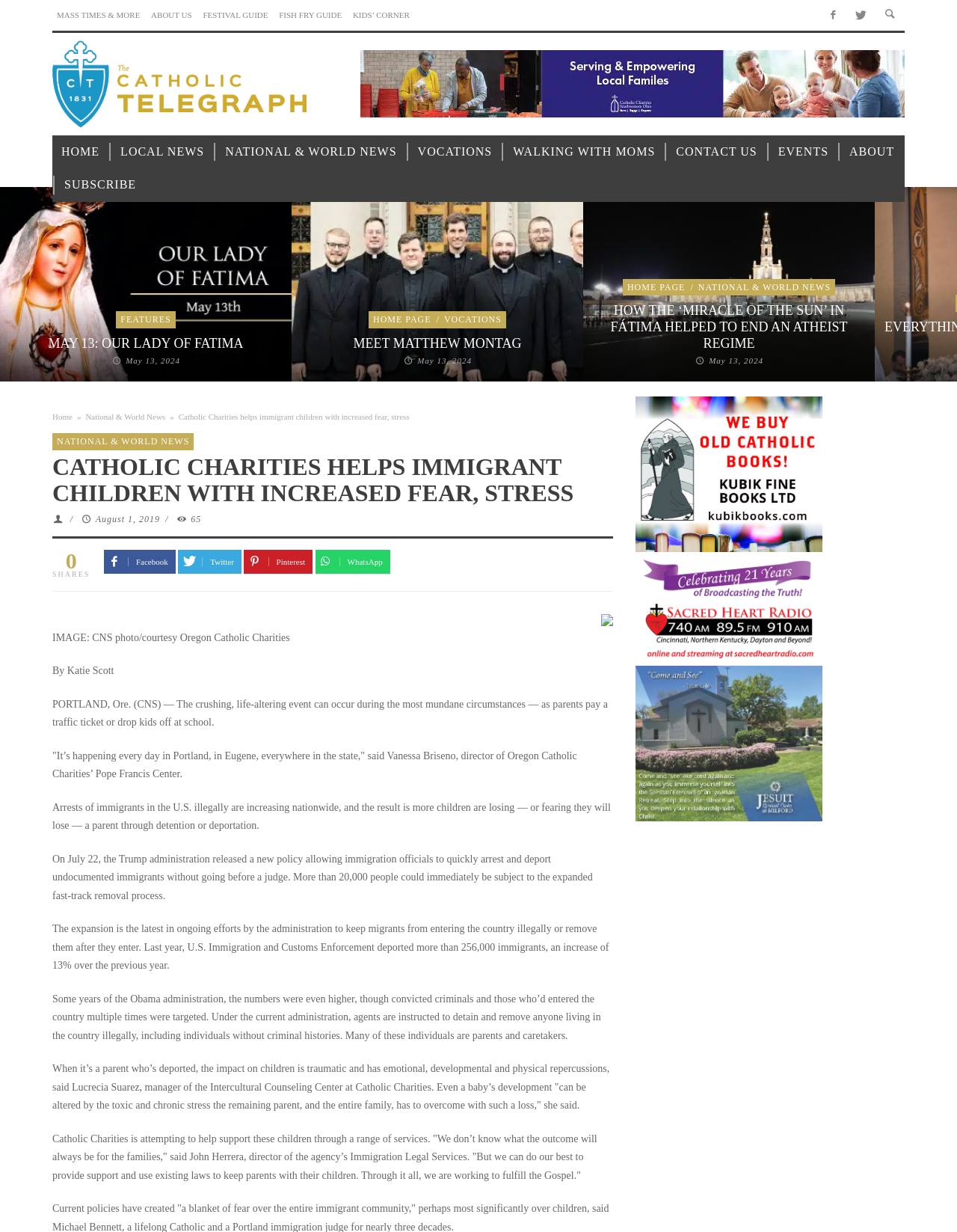Offer a meticulous caption that includes all visible features of the webpage.

The webpage is the official magazine of the Archdiocese of Cincinnati, featuring a Catholic Telegraph publication. At the top, there are several links to different sections, including "MASS TIMES & MORE", "ABOUT US", "FESTIVAL GUIDE", "FISH FRY GUIDE", and "KIDS’ CORNER". On the right side, there are two social media icons and a link to "Catholic Telegraph". 

Below, there is a main navigation menu with links to "HOME", "LOCAL NEWS", "NATIONAL & WORLD NEWS", "VOCATIONS", "WALKING WITH MOMS", "CONTACT US", and "EVENTS". 

The main content area features several articles, including a prominent one titled "Catholic Charities helps immigrant children with increased fear, stress". This article has a subheading and a brief summary, followed by a longer text discussing the impact of immigration arrests on children. There are also several other article links and headings, including "MEET MATTHEW MONTAG" and "HOW THE ‘MIRACLE OF THE SUN’ IN FÁTIMA HELPED TO END AN ATHEIST REGIME". 

On the right side, there is a section with links to "HOME PAGE", "NATIONAL & WORLD NEWS", and other articles. At the bottom, there are several social media sharing links and a copyright notice. Throughout the page, there are various images, including a photo of the Basilica of Our Lady of the Rosary in Fatima.